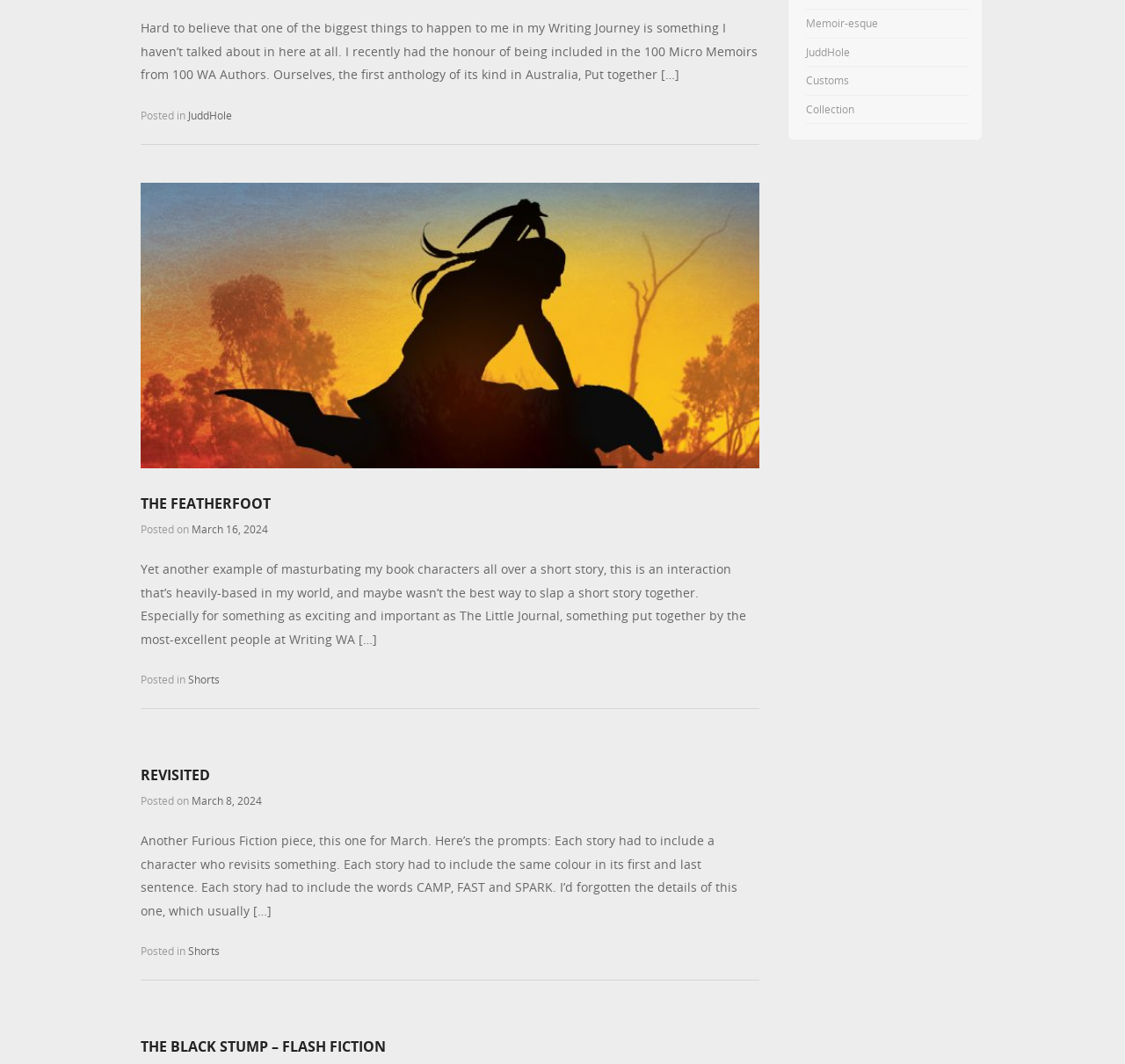Using the element description: "ABOUT", determine the bounding box coordinates for the specified UI element. The coordinates should be four float numbers between 0 and 1, [left, top, right, bottom].

None